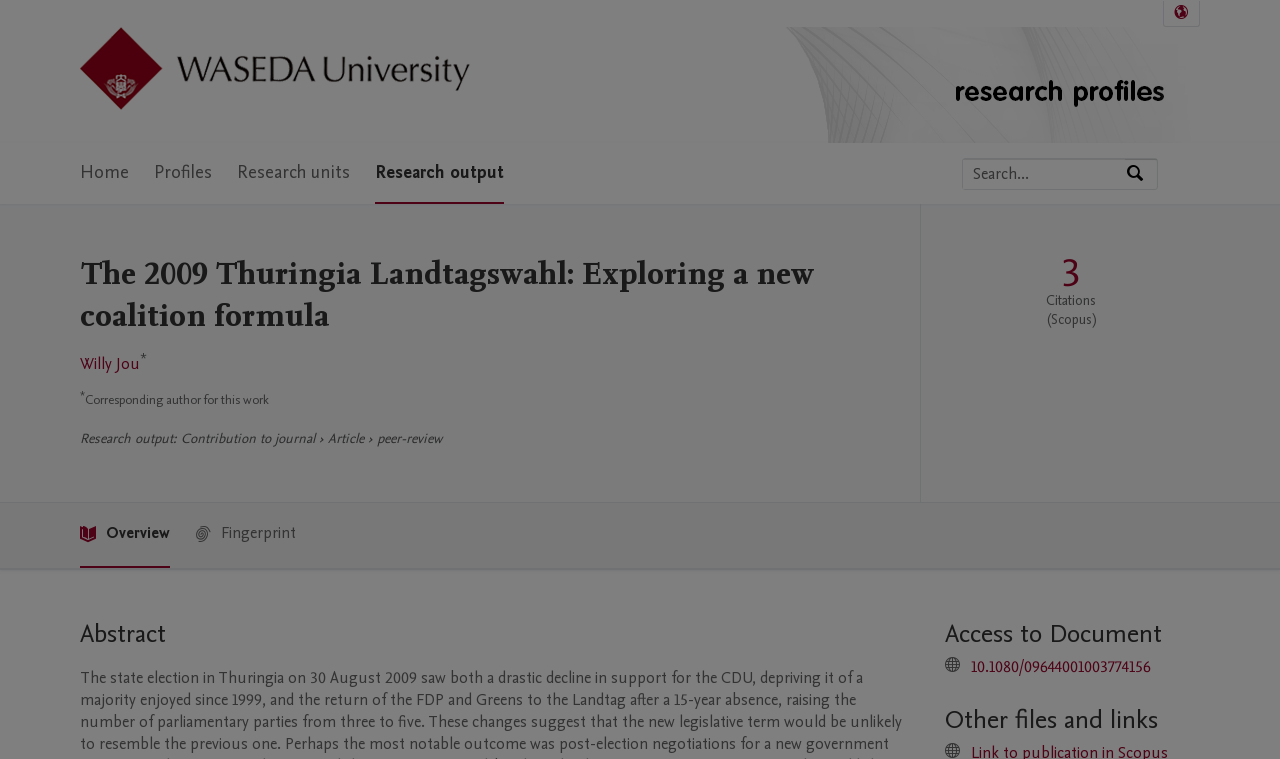Locate the bounding box coordinates of the area that needs to be clicked to fulfill the following instruction: "Search for something". The coordinates should be in the format of four float numbers between 0 and 1, namely [left, top, right, bottom].

None